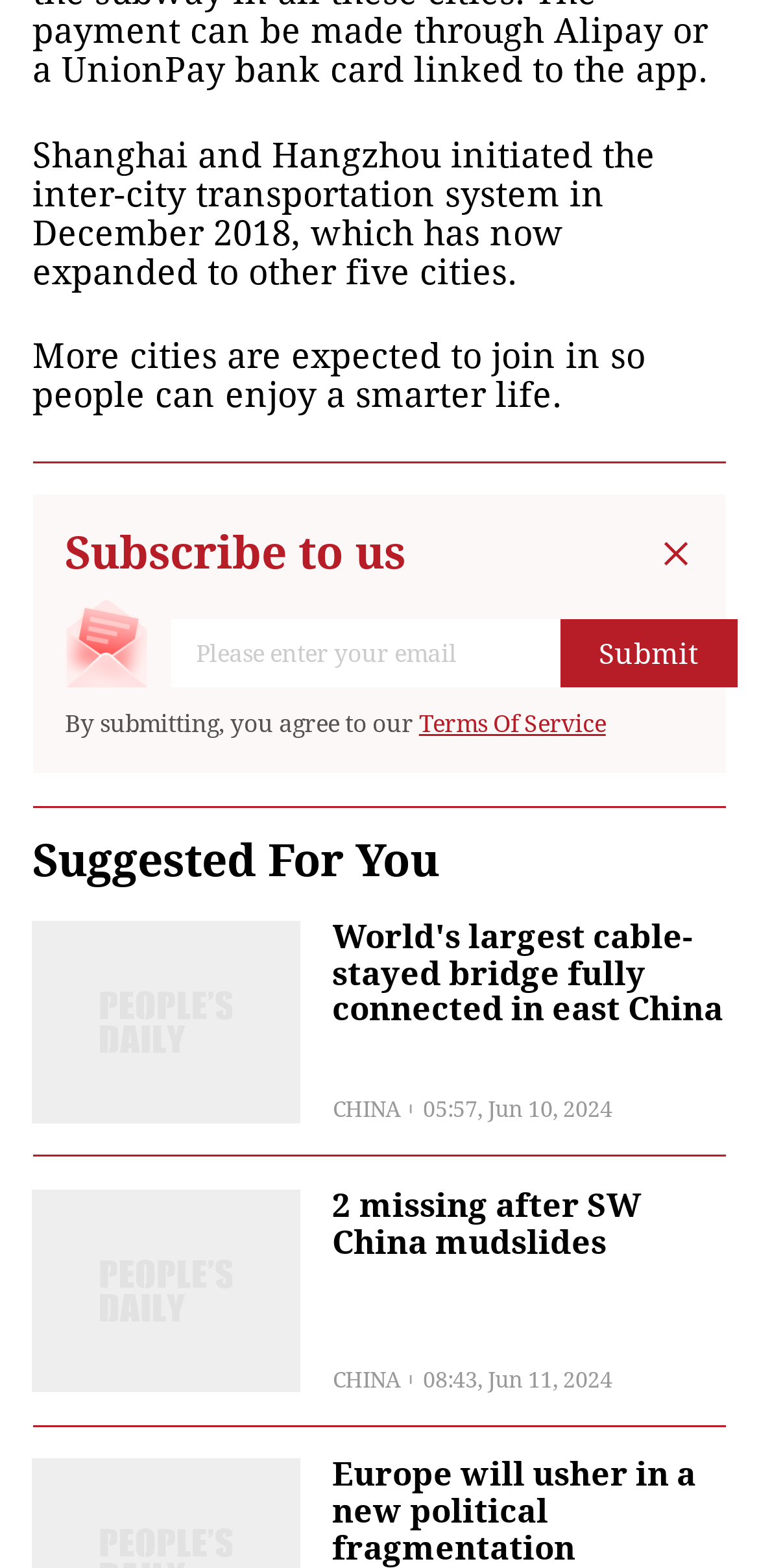How many people are missing after the SW China mudslides?
Could you give a comprehensive explanation in response to this question?

The news headline '2 missing after SW China mudslides' explicitly states the number of people missing.